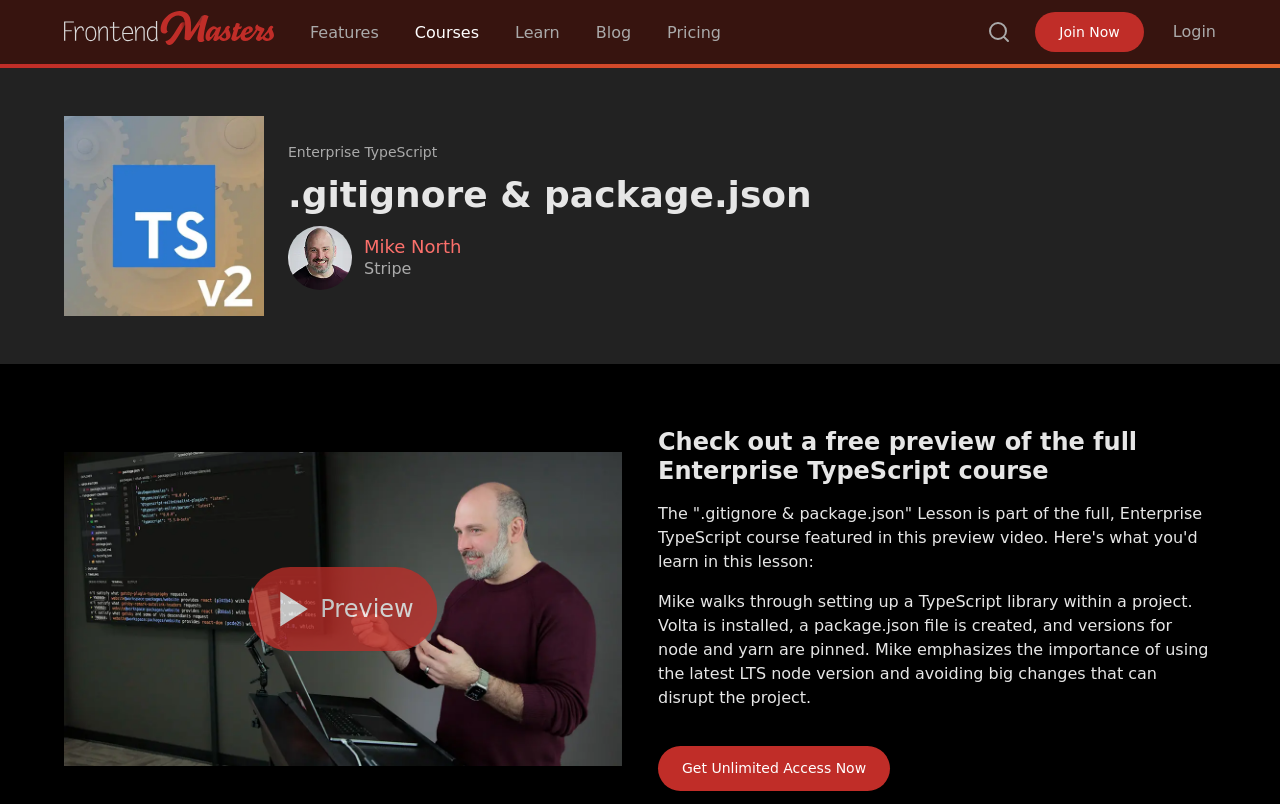Given the description: "Shop Textron Aviation Parts", determine the bounding box coordinates of the UI element. The coordinates should be formatted as four float numbers between 0 and 1, [left, top, right, bottom].

None